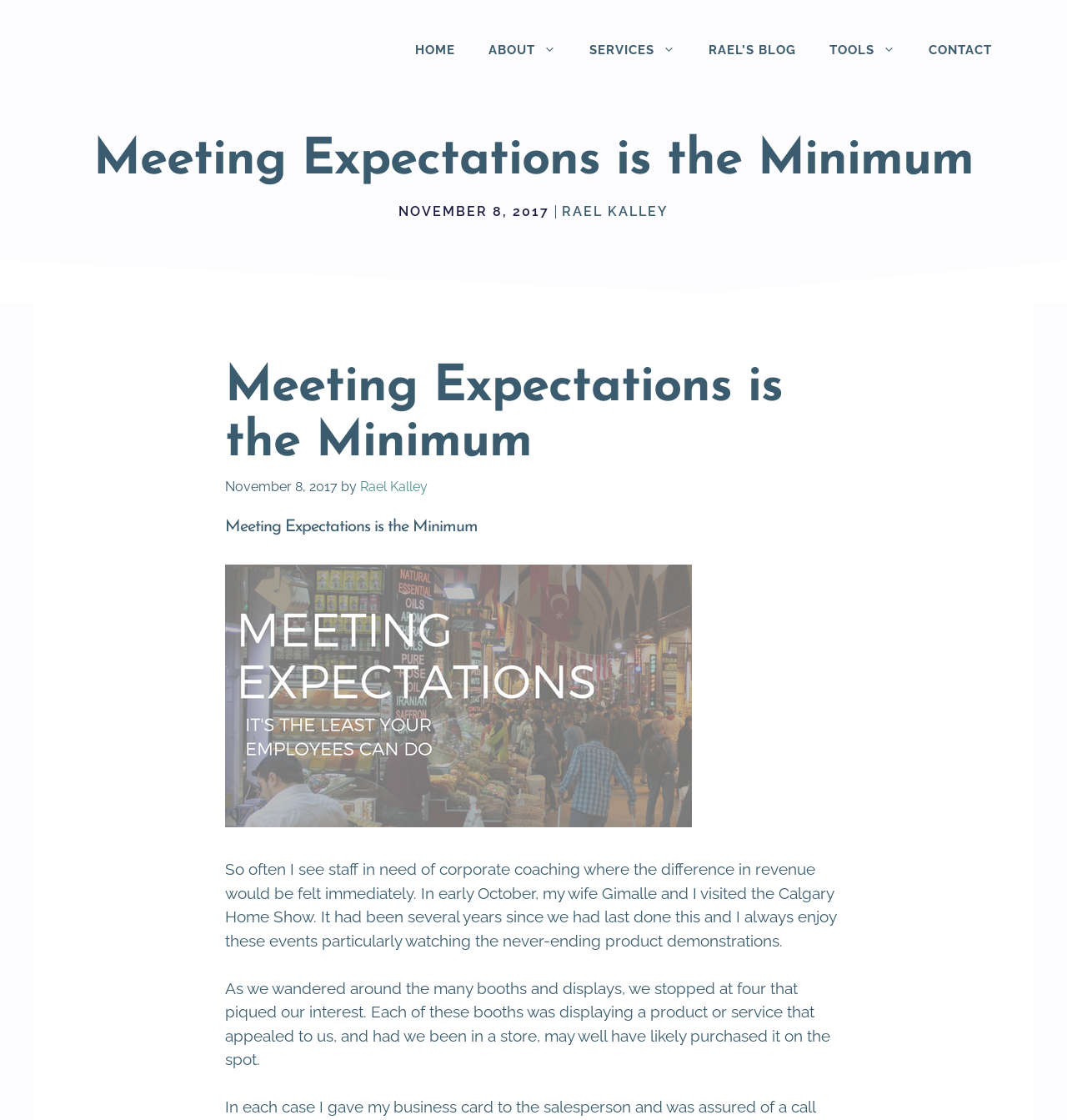Locate the bounding box of the UI element based on this description: "Contact Information". Provide four float numbers between 0 and 1 as [left, top, right, bottom].

None